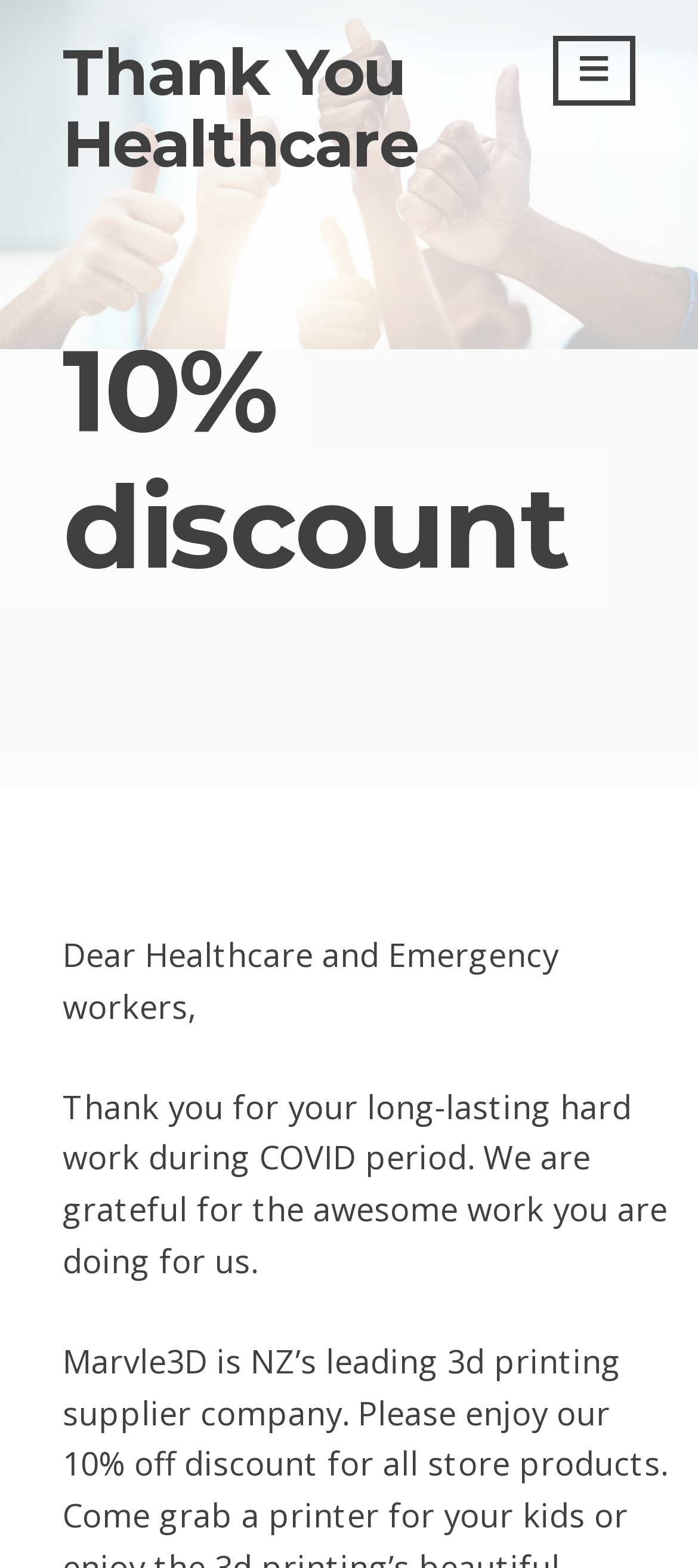Find the bounding box of the web element that fits this description: "Thank You Healthcare".

[0.09, 0.021, 0.6, 0.116]